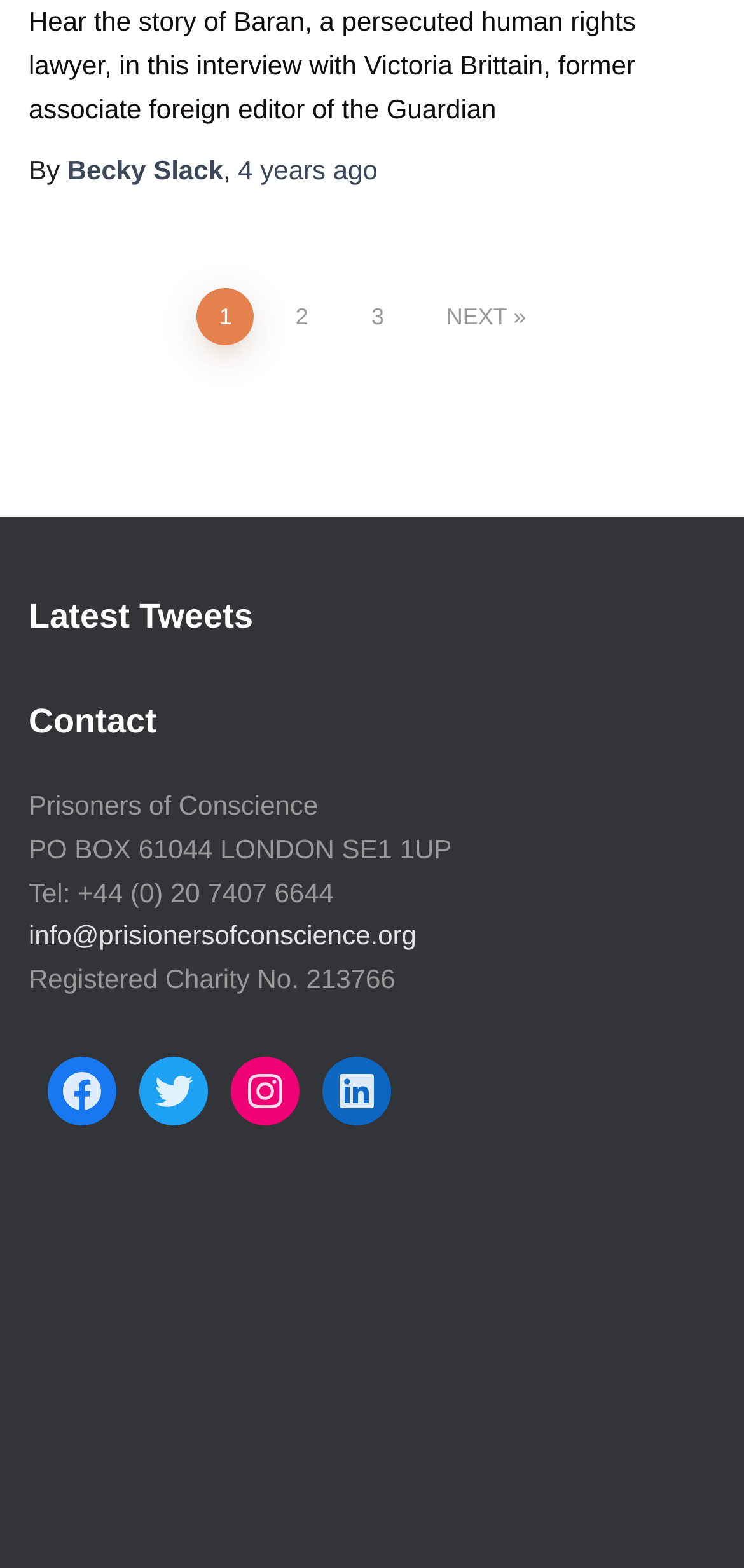What is the contact phone number?
Using the image, give a concise answer in the form of a single word or short phrase.

+44 (0) 20 7407 6644